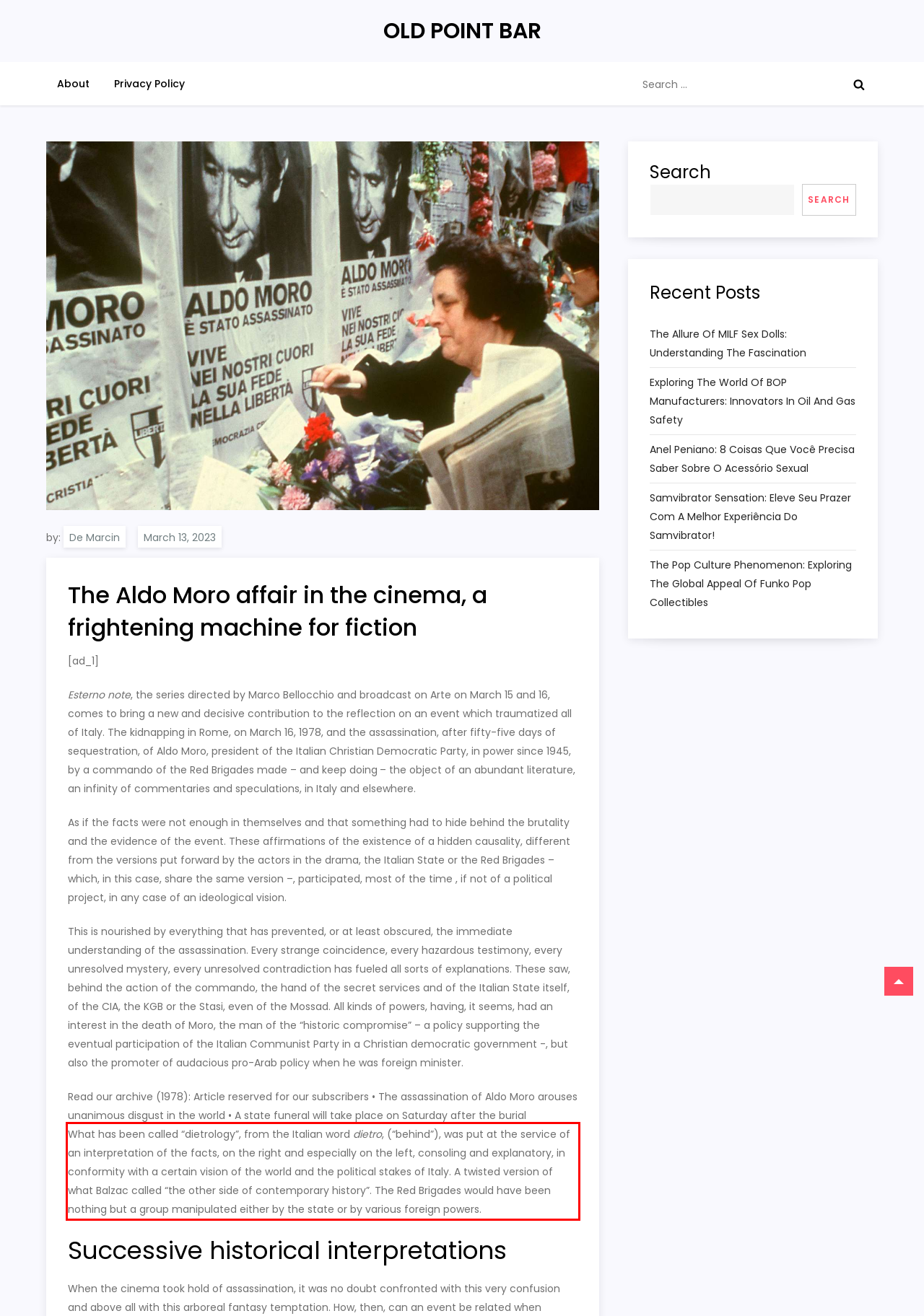Locate the red bounding box in the provided webpage screenshot and use OCR to determine the text content inside it.

What has been called “dietrology”, from the Italian word dietro, (“behind”), was put at the service of an interpretation of the facts, on the right and especially on the left, consoling and explanatory, in conformity with a certain vision of the world and the political stakes of Italy. A twisted version of what Balzac called “the other side of contemporary history”. The Red Brigades would have been nothing but a group manipulated either by the state or by various foreign powers.